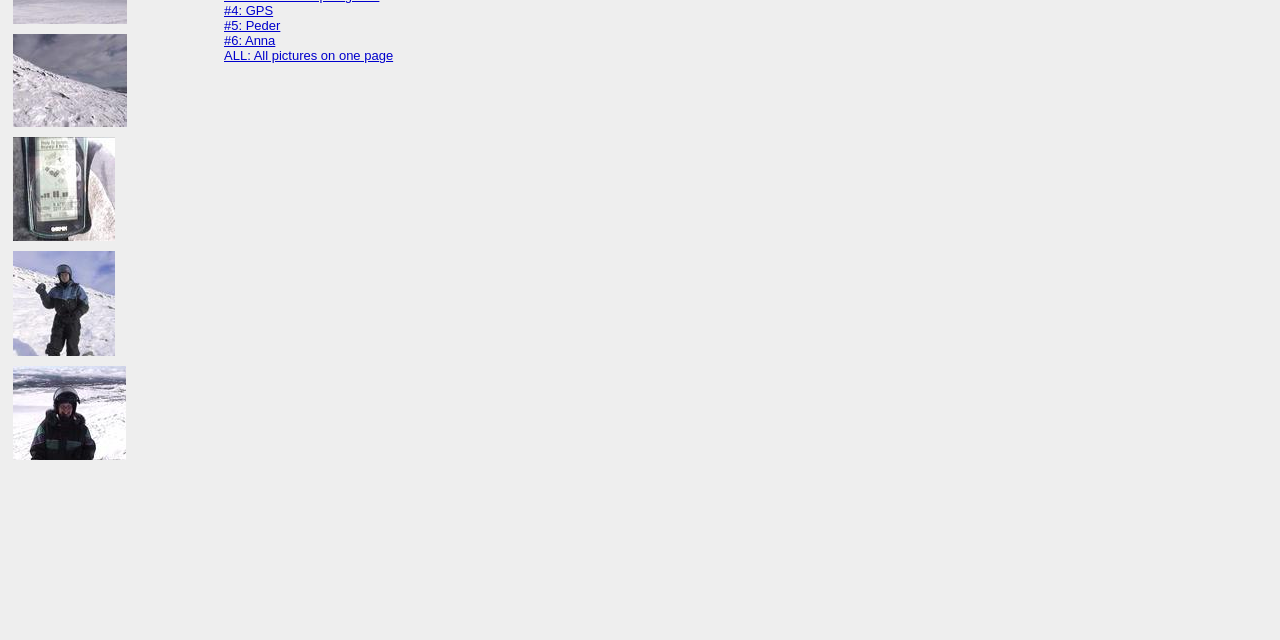Based on the element description: "alt="#6: Anna" title="#6: Anna"", identify the UI element and provide its bounding box coordinates. Use four float numbers between 0 and 1, [left, top, right, bottom].

[0.006, 0.565, 0.102, 0.591]